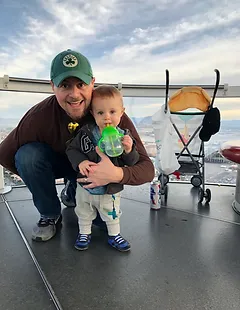Explain the image in detail, mentioning the main subjects and background elements.

The image features a joyful father and his young son enjoying a moment together outdoors. The father, dressed casually in a brown shirt and a green baseball cap, is squatting down and smiling warmly at the camera while holding his son. The little boy, wearing a gray hoodie and white pants, holds a colorful sippy cup and stands confidently in front of his dad. In the background, a stroller is partially visible, hinting at a family outing, and the scenery suggests they are in a high location, possibly with a view of a city or landscape beneath them. The atmosphere appears cheerful and relaxed, capturing a loving family moment.